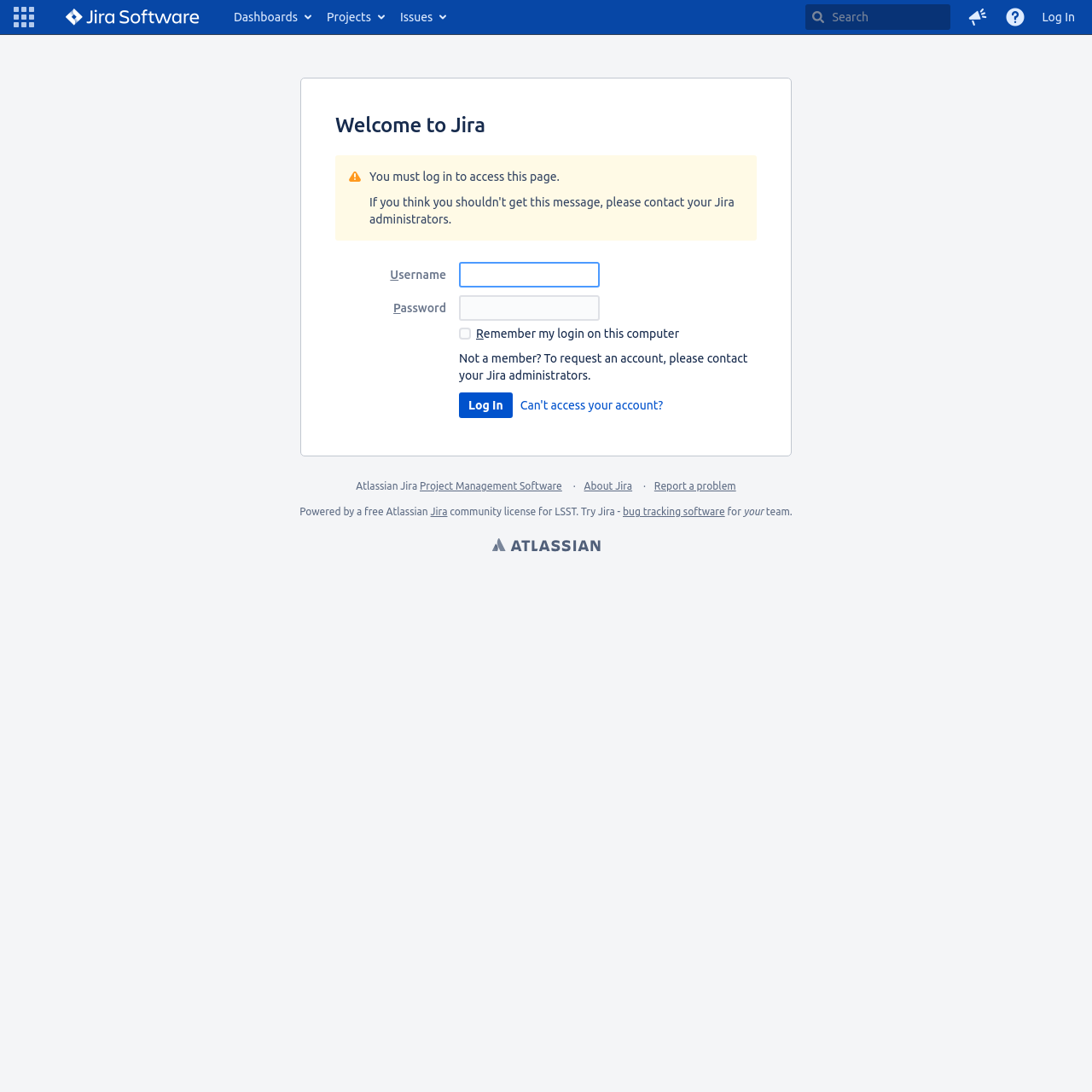What is the function of the checkbox on the login form?
Please respond to the question with a detailed and well-explained answer.

The checkbox on the login form is labeled 'Remember my login on this computer'. This suggests that checking this box will allow the system to remember the user's login credentials for future logins on the same computer.